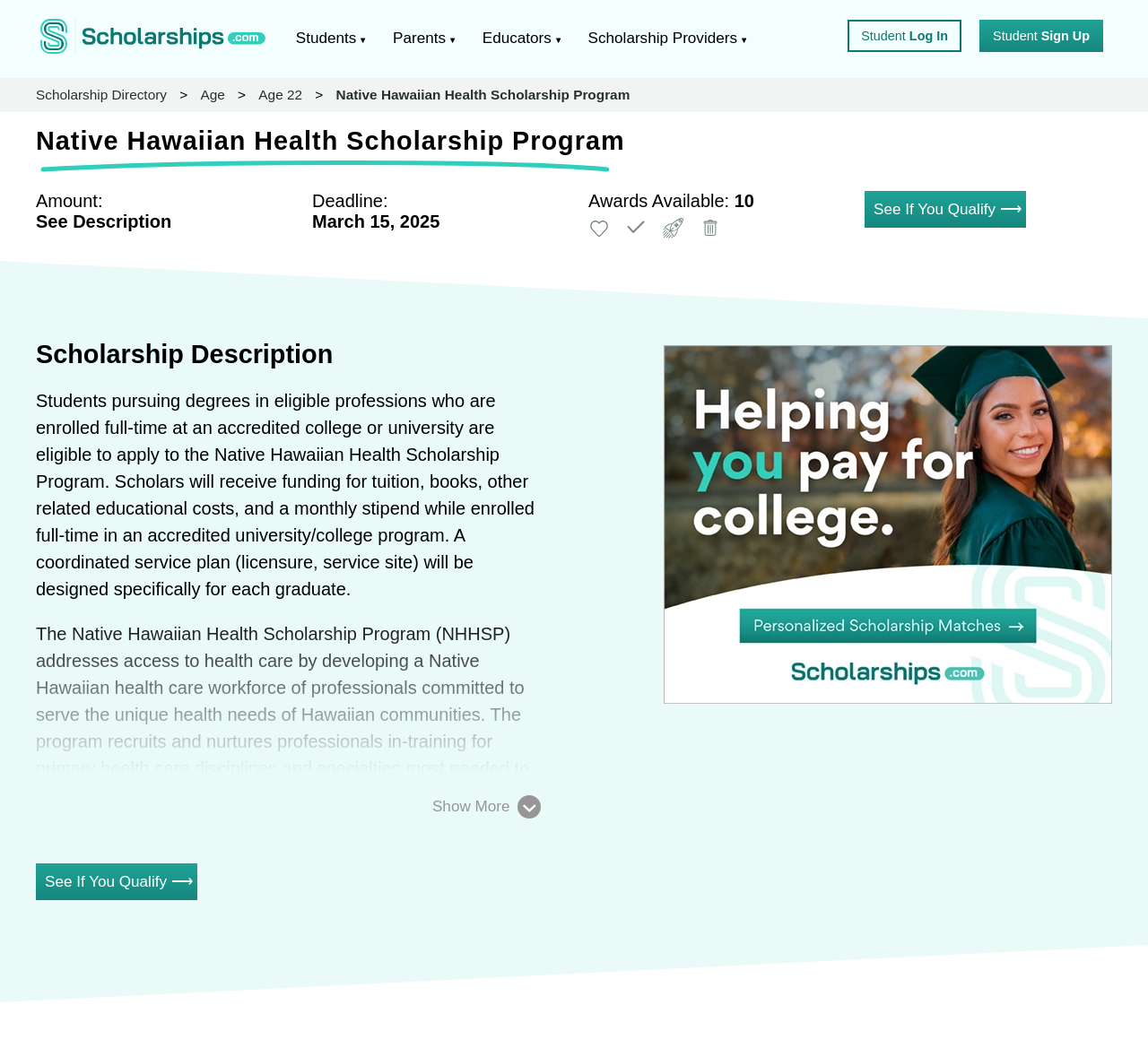What is the deadline for this scholarship?
Please provide an in-depth and detailed response to the question.

I found the answer by looking at the static text element with the text 'March 15, 2025' which is located below the 'Deadline:' label.